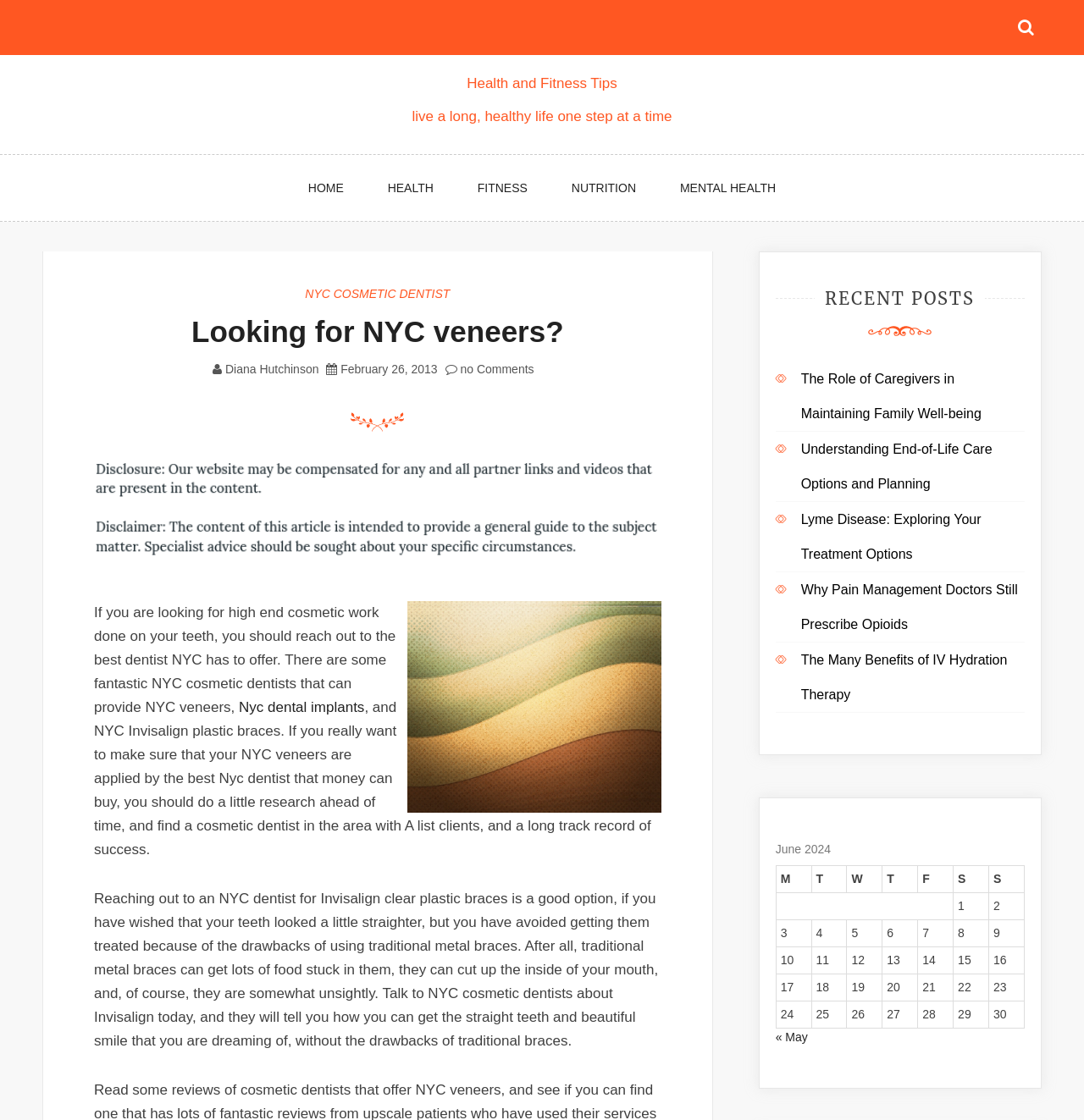Create a full and detailed caption for the entire webpage.

This webpage is about health and fitness tips, with a focus on cosmetic dentistry in NYC. At the top, there is a navigation menu with links to different sections of the website, including "HOME", "HEALTH", "FITNESS", "NUTRITION", and "MENTAL HEALTH". Below the menu, there is a heading that reads "Looking for NYC veneers?" with a link to the same title.

The main content of the page is divided into two sections. On the left, there is a section about NYC cosmetic dentists, with a brief introduction to the topic and links to related articles, such as "Nyc dental implants" and "Nyc Invisalign plastic braces". There is also an image of a cosmetic dentist at work.

On the right, there is a section with recent posts, including articles about caregivers, end-of-life care, Lyme disease, pain management, and IV hydration therapy. Each post has a link to the full article.

At the bottom of the page, there is a calendar for June 2024, with links to previous and next months. The calendar has a table format with days of the week listed across the top and dates listed down the side.

Throughout the page, there are several images, including a logo at the top and an image of a person smiling, presumably after receiving cosmetic dental work. The overall layout is organized and easy to navigate, with clear headings and concise text.